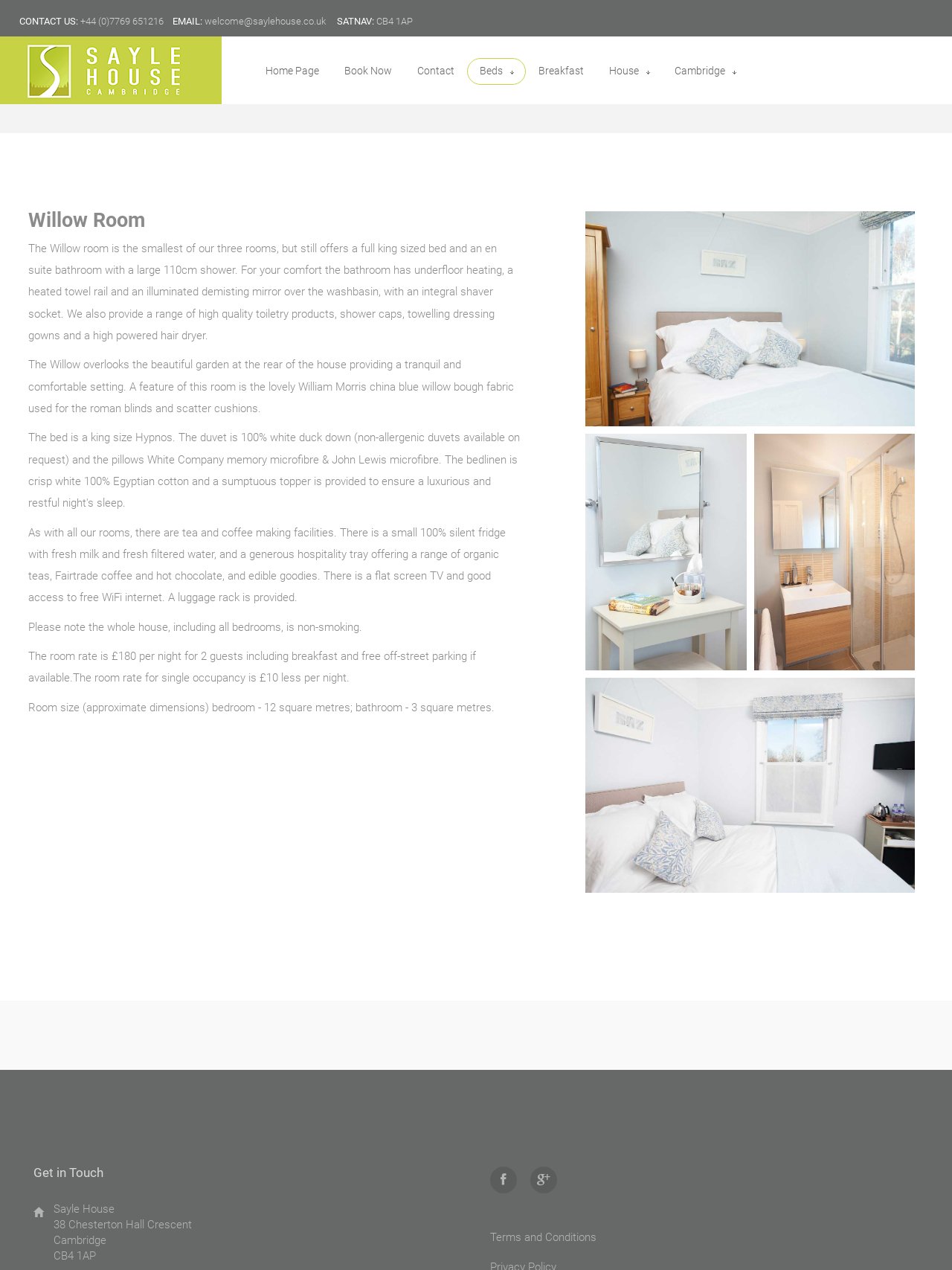Find and specify the bounding box coordinates that correspond to the clickable region for the instruction: "Contact us".

[0.017, 0.119, 0.24, 0.13]